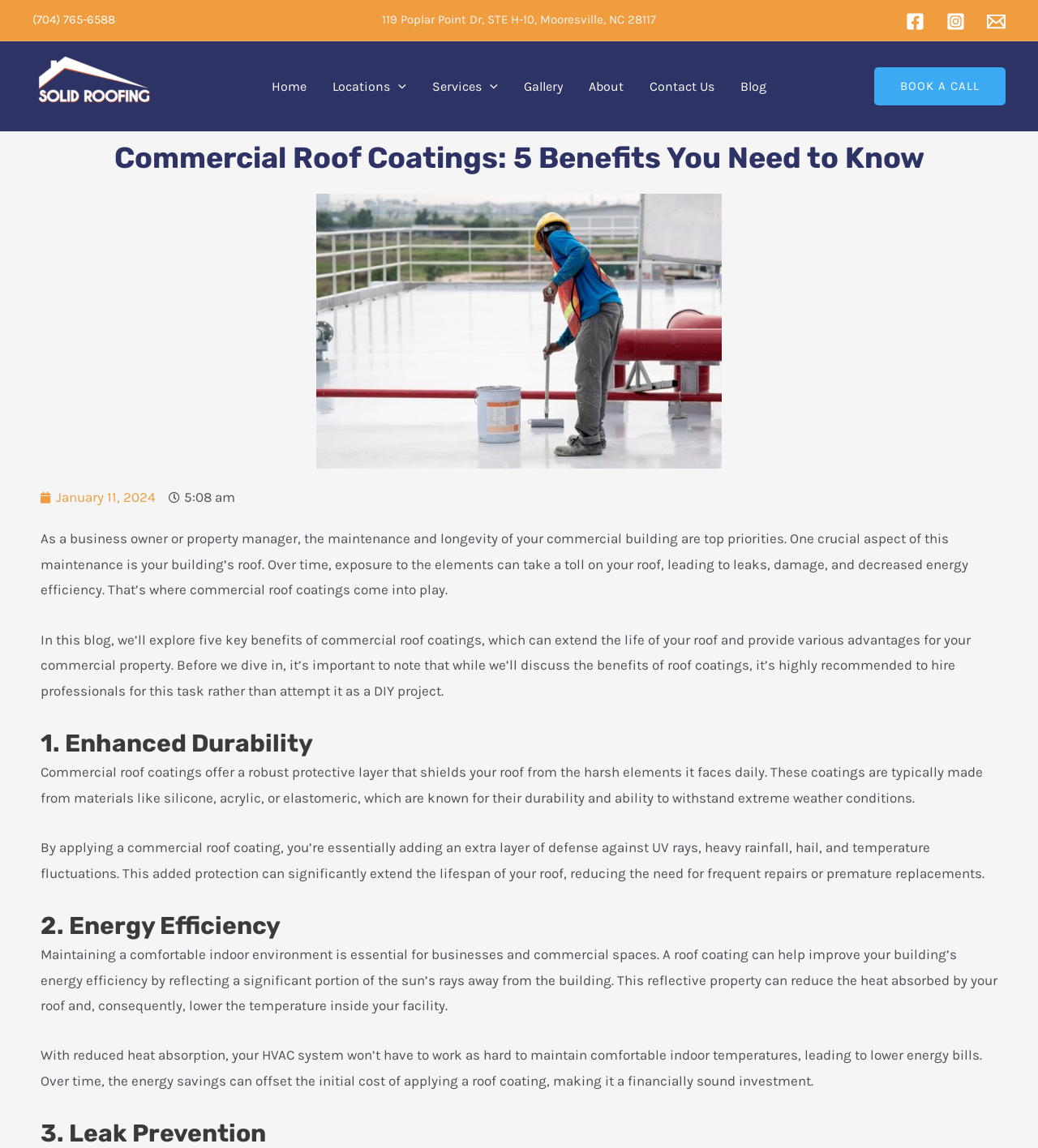Give a short answer using one word or phrase for the question:
What is the phone number?

(704) 765-6588